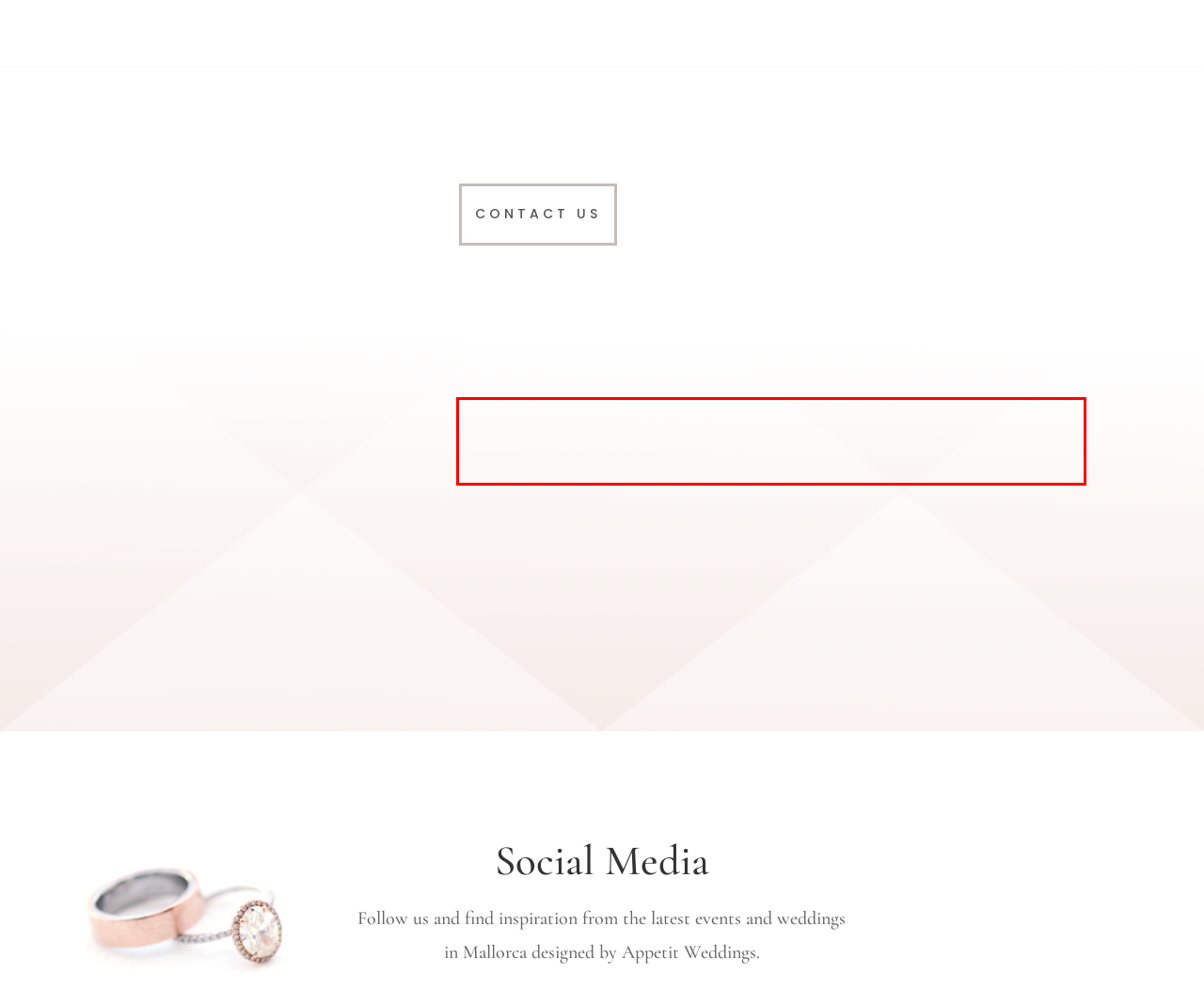Please use OCR to extract the text content from the red bounding box in the provided webpage screenshot.

We are professional and experienced wedding planners and we know all the necessary details and steps to plan an event in any style of location.